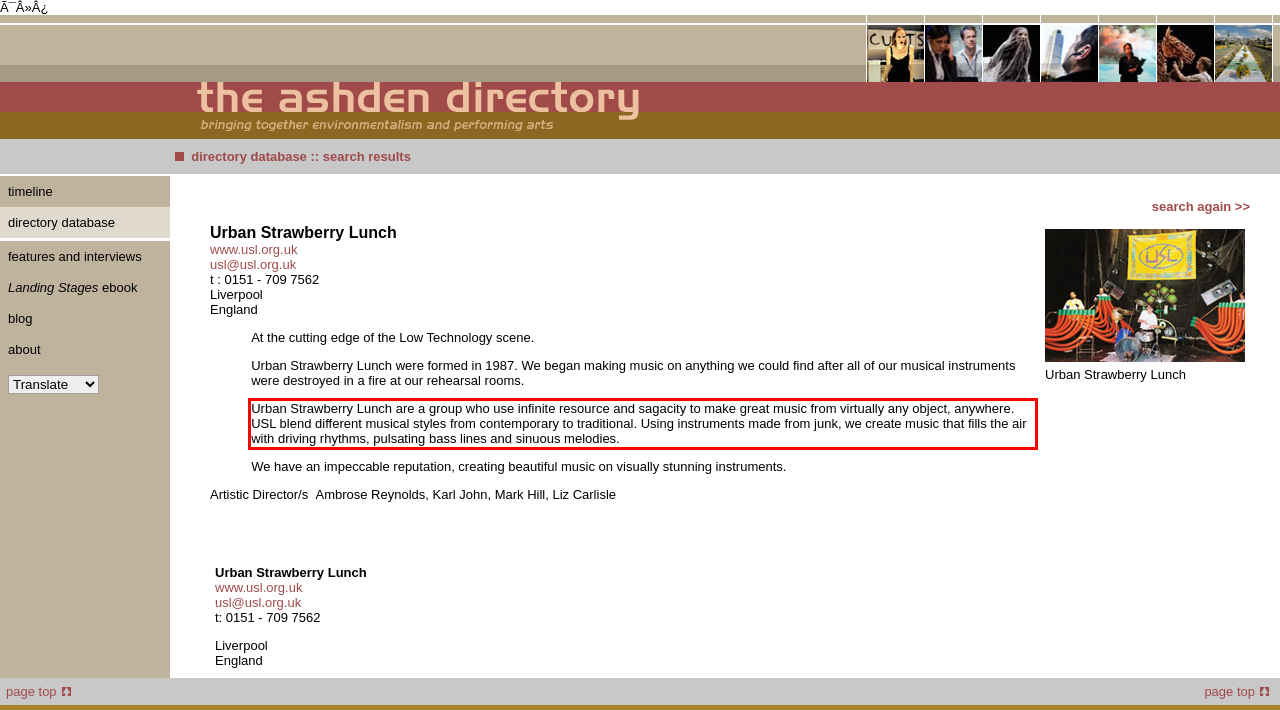Given a webpage screenshot, locate the red bounding box and extract the text content found inside it.

Urban Strawberry Lunch are a group who use infinite resource and sagacity to make great music from virtually any object, anywhere. USL blend different musical styles from contemporary to traditional. Using instruments made from junk, we create music that fills the air with driving rhythms, pulsating bass lines and sinuous melodies.